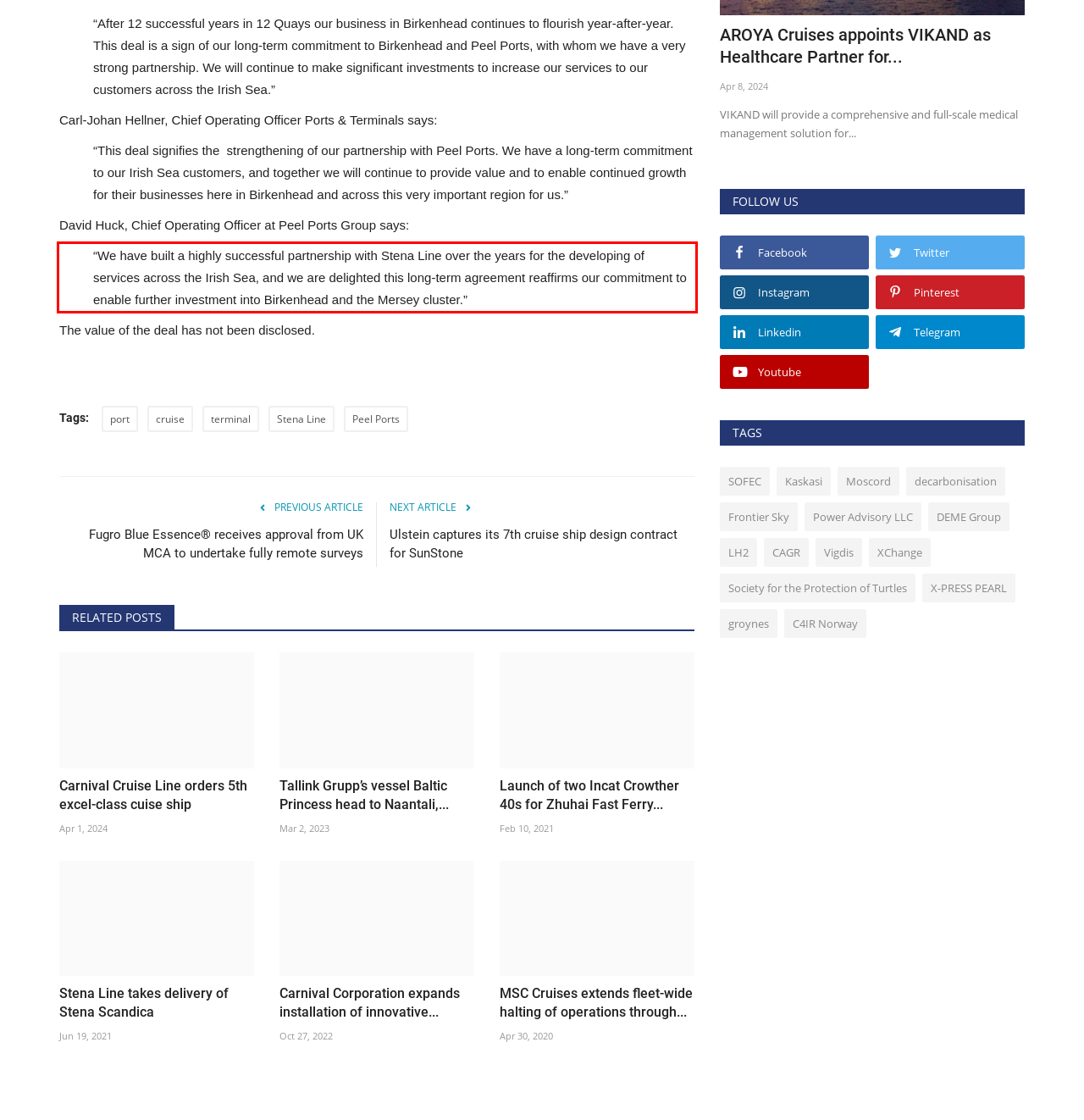Identify the text within the red bounding box on the webpage screenshot and generate the extracted text content.

“We have built a highly successful partnership with Stena Line over the years for the developing of services across the Irish Sea, and we are delighted this long-term agreement reaffirms our commitment to enable further investment into Birkenhead and the Mersey cluster.”